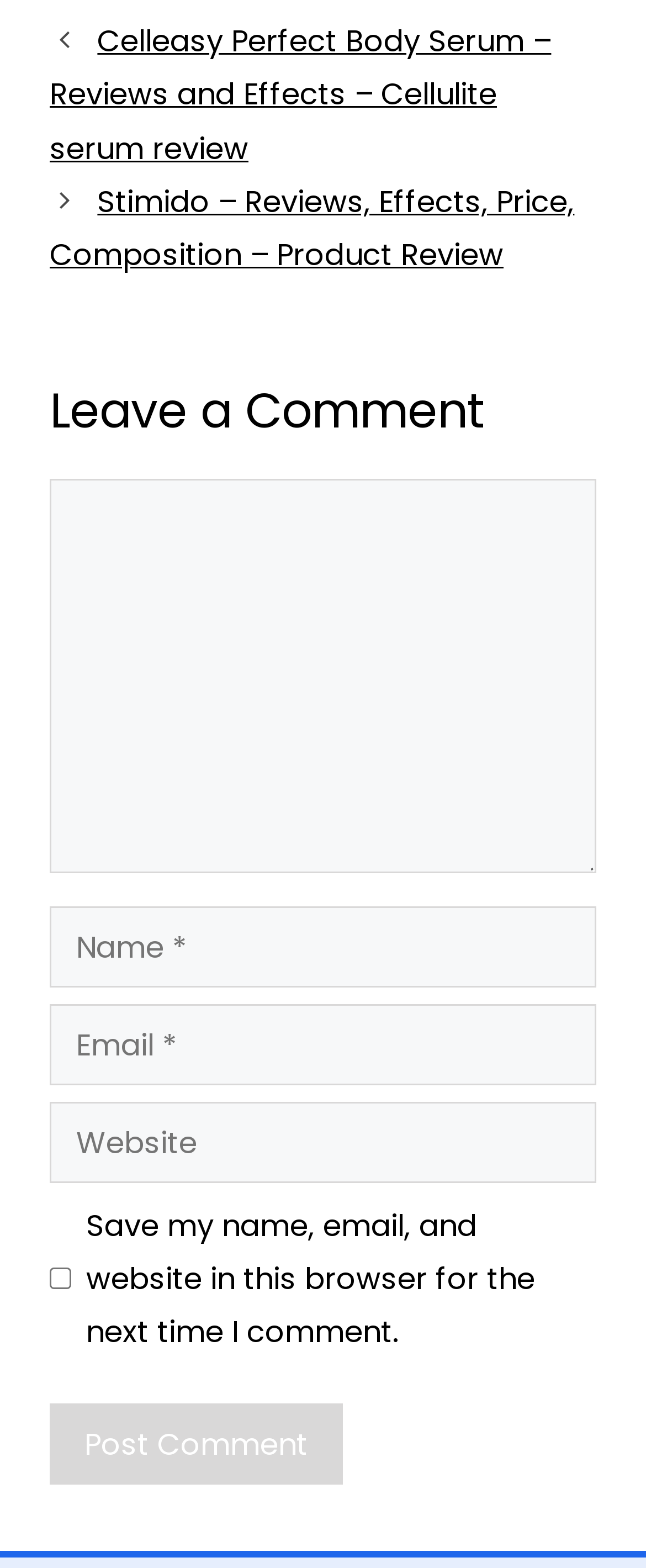Is the 'Website' field required?
Please provide a comprehensive answer based on the contents of the image.

The 'Website' field has a bounding box coordinate of [0.077, 0.702, 0.923, 0.754] and is labeled as required: False, which suggests that it is not a required field.